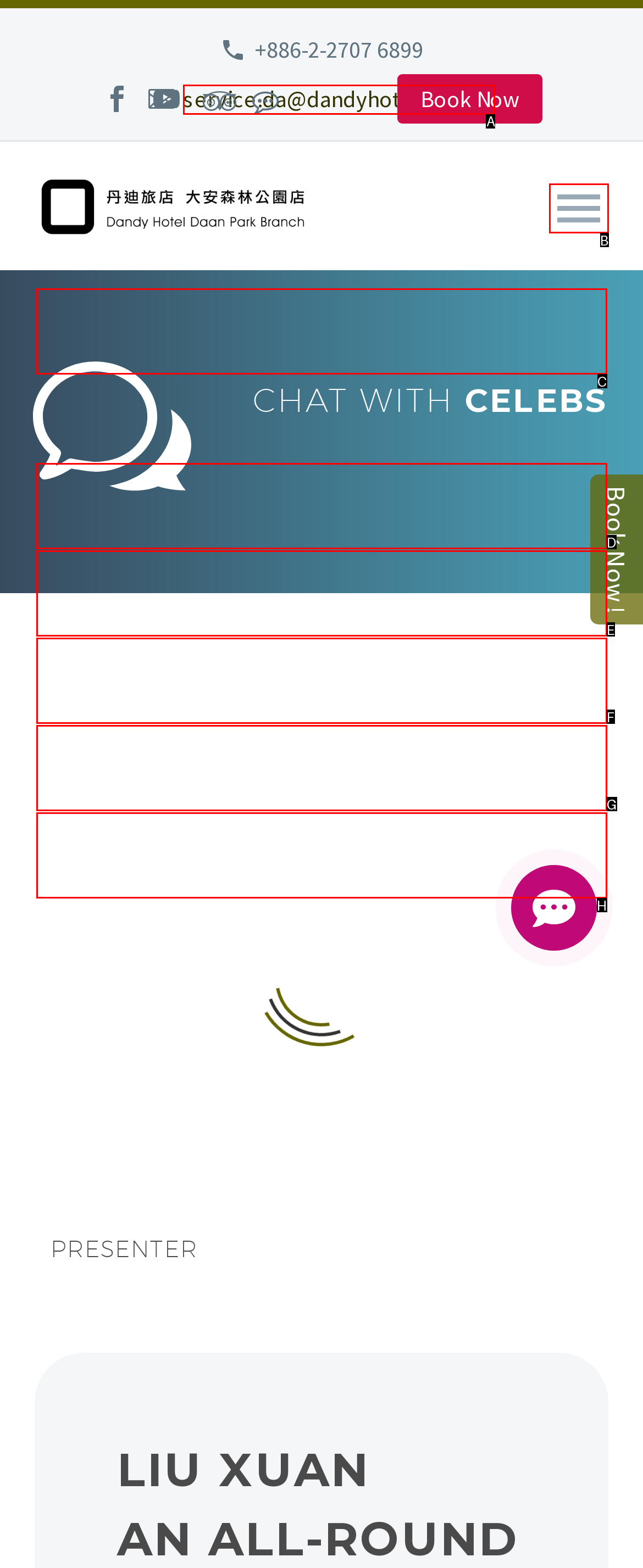Choose the HTML element you need to click to achieve the following task: Open the Primary Menu
Respond with the letter of the selected option from the given choices directly.

None